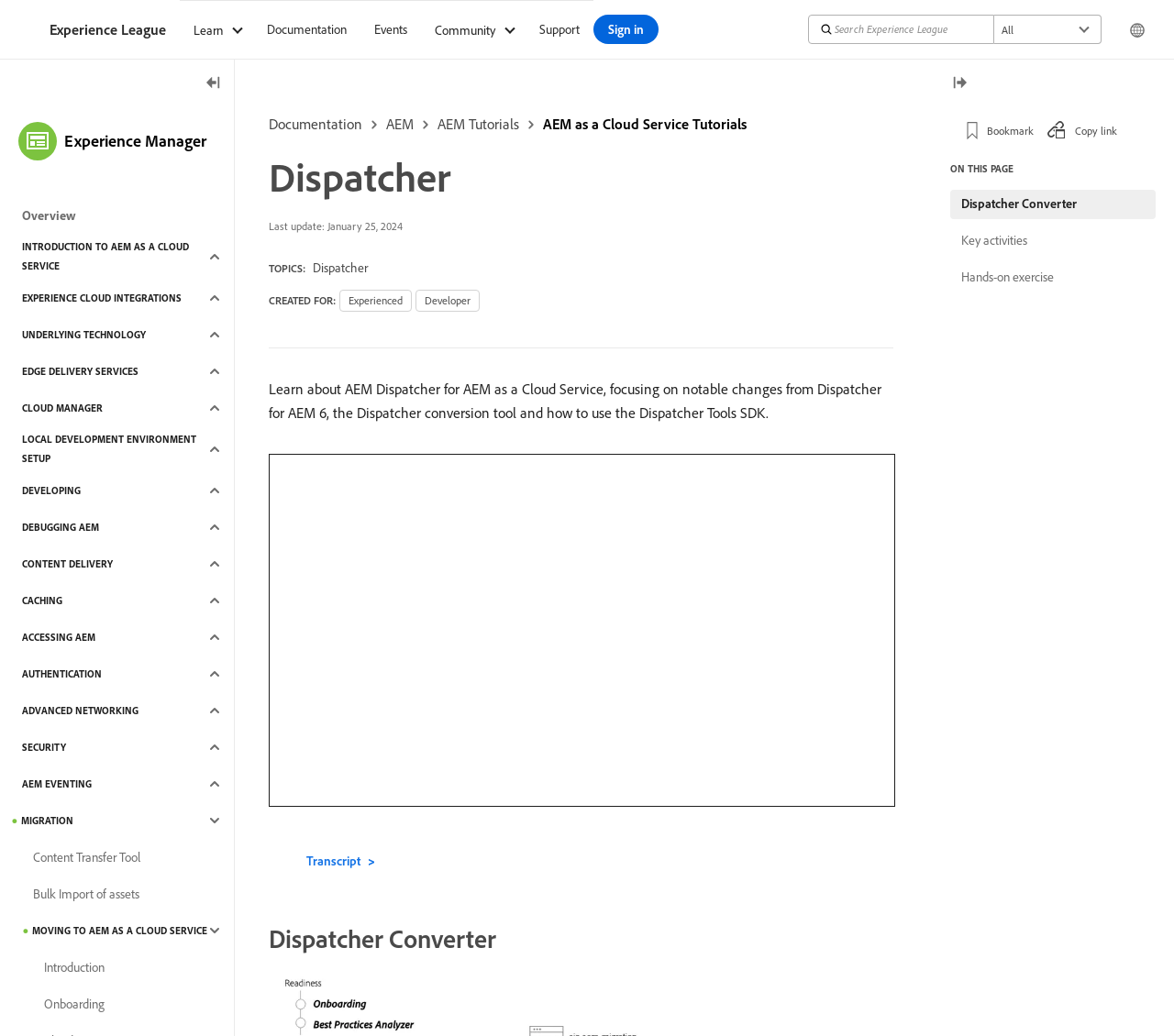What is the text of the first link in the main navigation?
Answer the question using a single word or phrase, according to the image.

logo